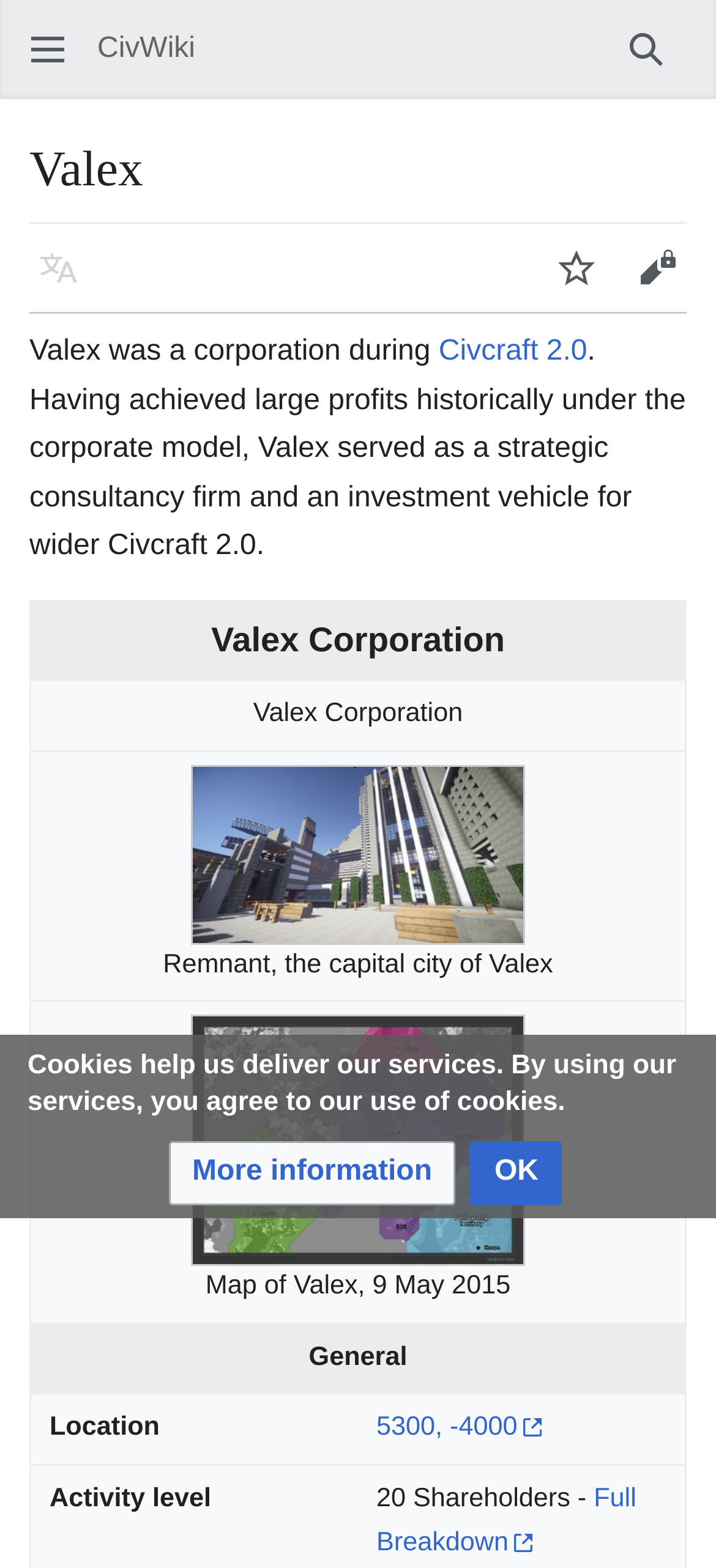Identify the bounding box coordinates of the element that should be clicked to fulfill this task: "Book a room". The coordinates should be provided as four float numbers between 0 and 1, i.e., [left, top, right, bottom].

None